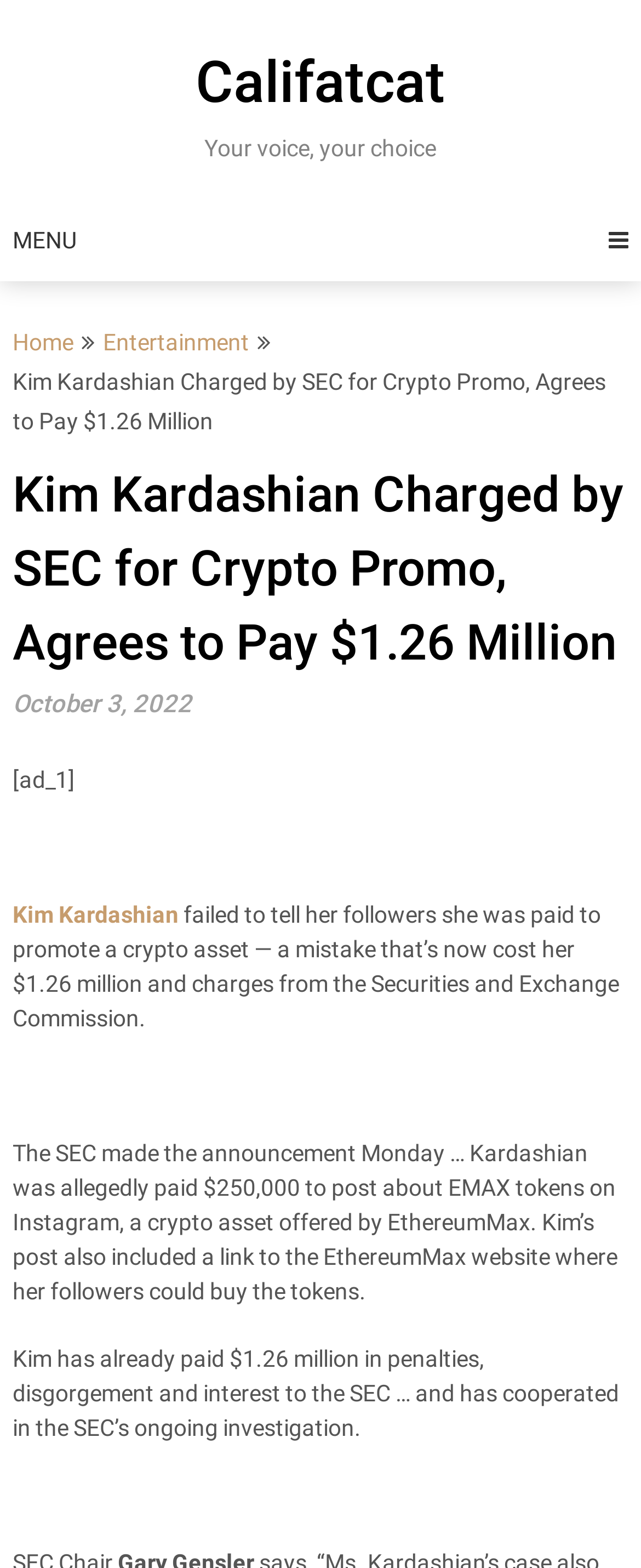How much did Kim Kardashian pay in penalties?
Provide a concise answer using a single word or phrase based on the image.

$1.26 million